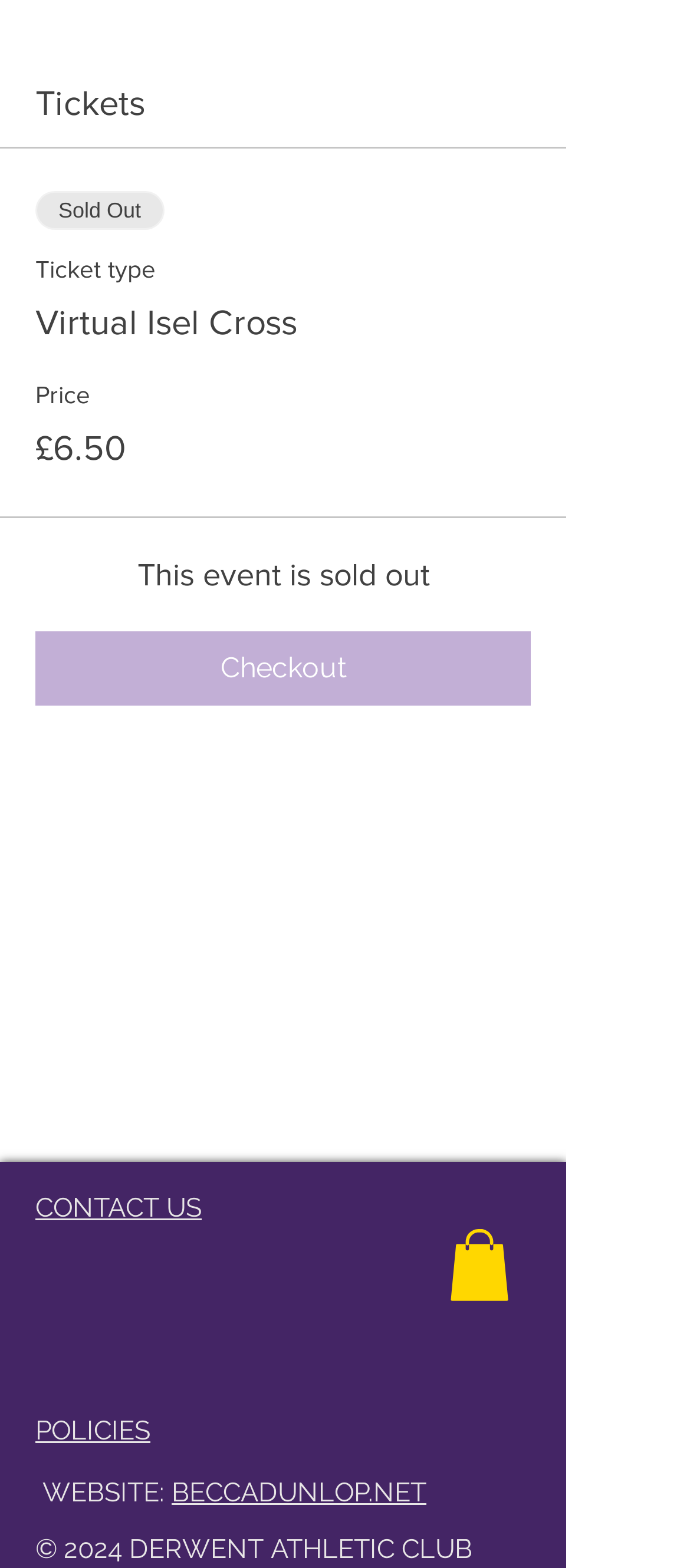Please examine the image and provide a detailed answer to the question: What is the name of the athletic club?

The name of the athletic club can be found in the footer section, where it says '© 2024 DERWENT ATHLETIC CLUB' in a heading element.